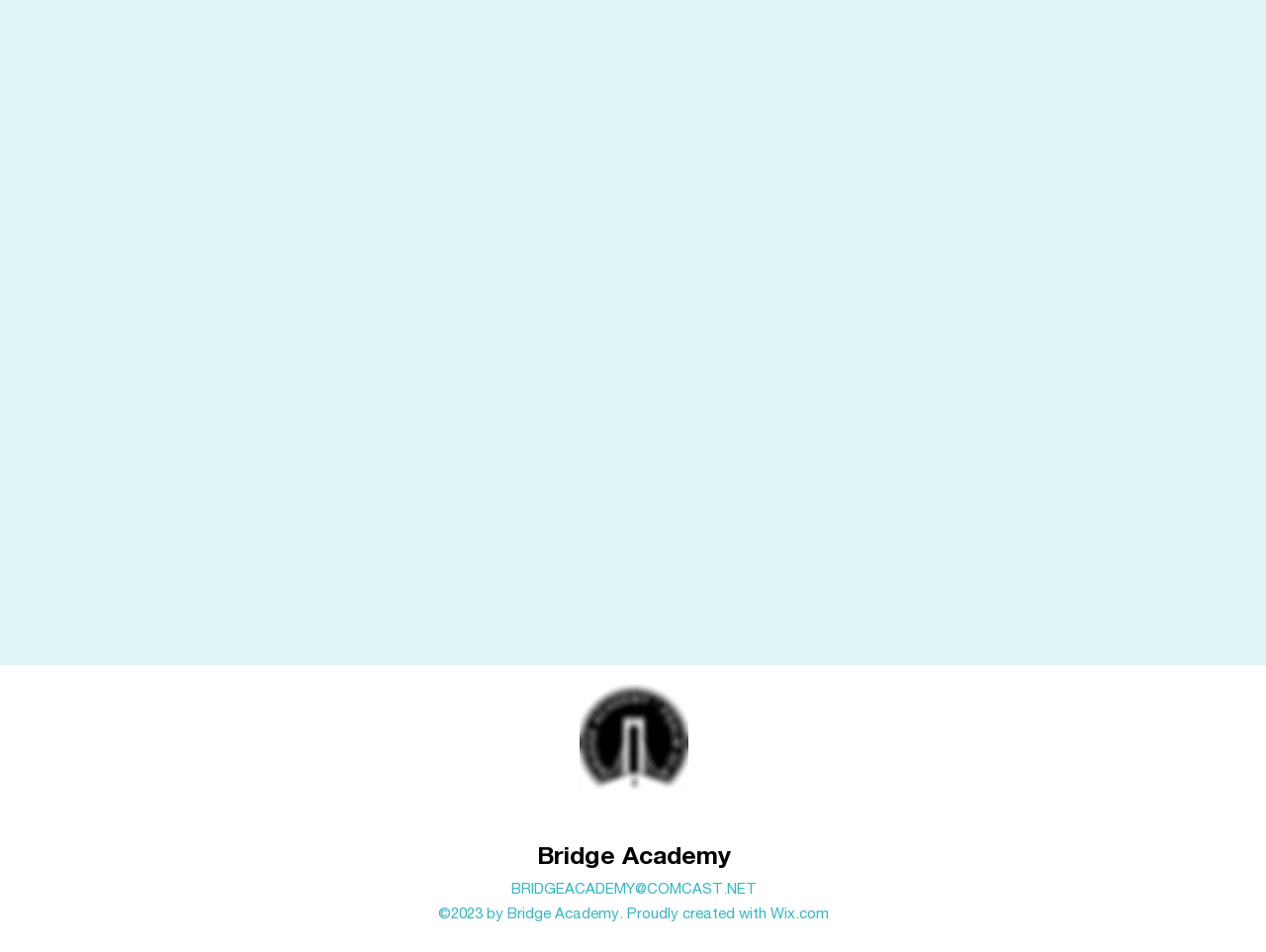Determine the bounding box for the UI element described here: "Bridge Academy".

[0.424, 0.889, 0.577, 0.915]